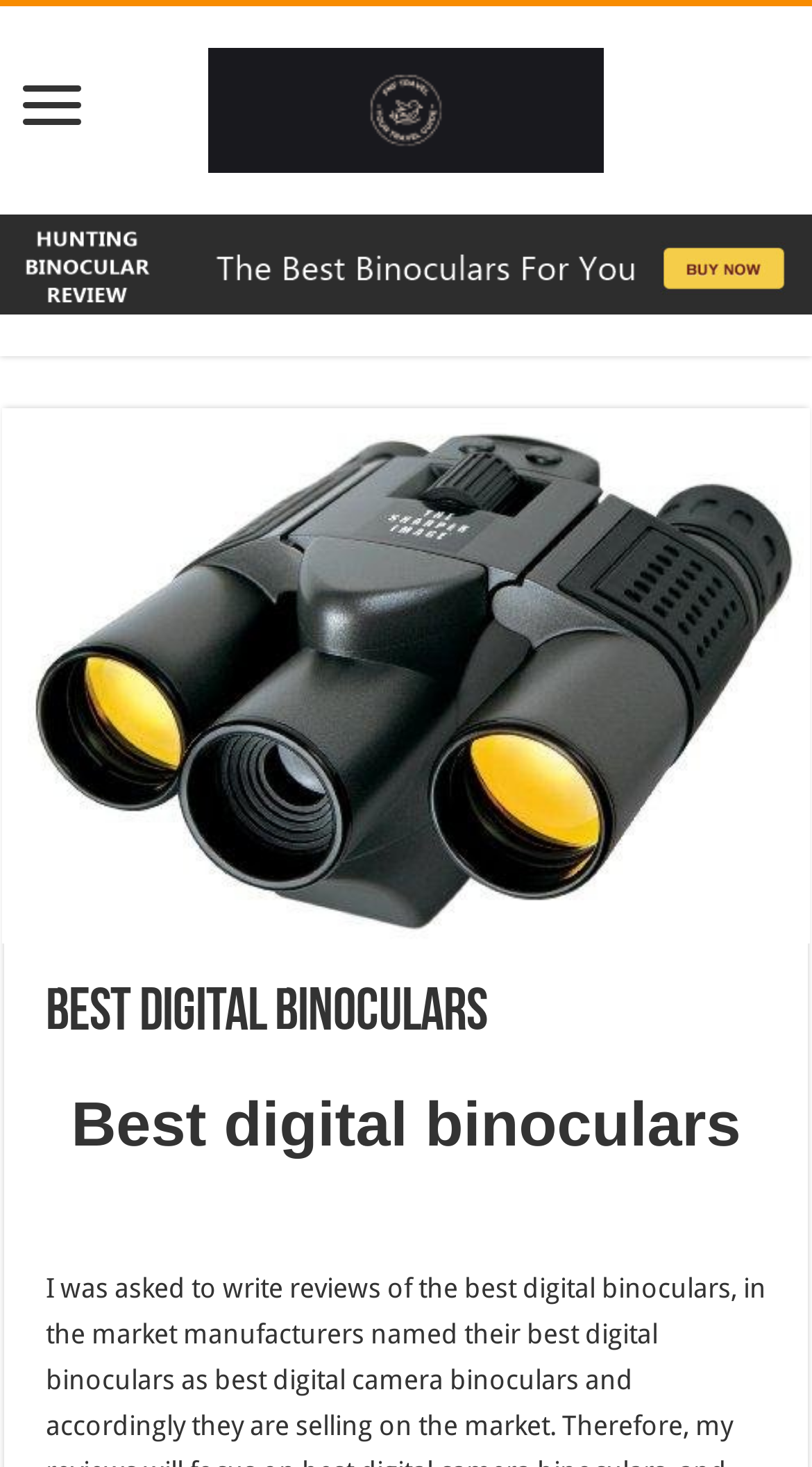How many links are present on the webpage?
Please provide a single word or phrase as your answer based on the image.

3